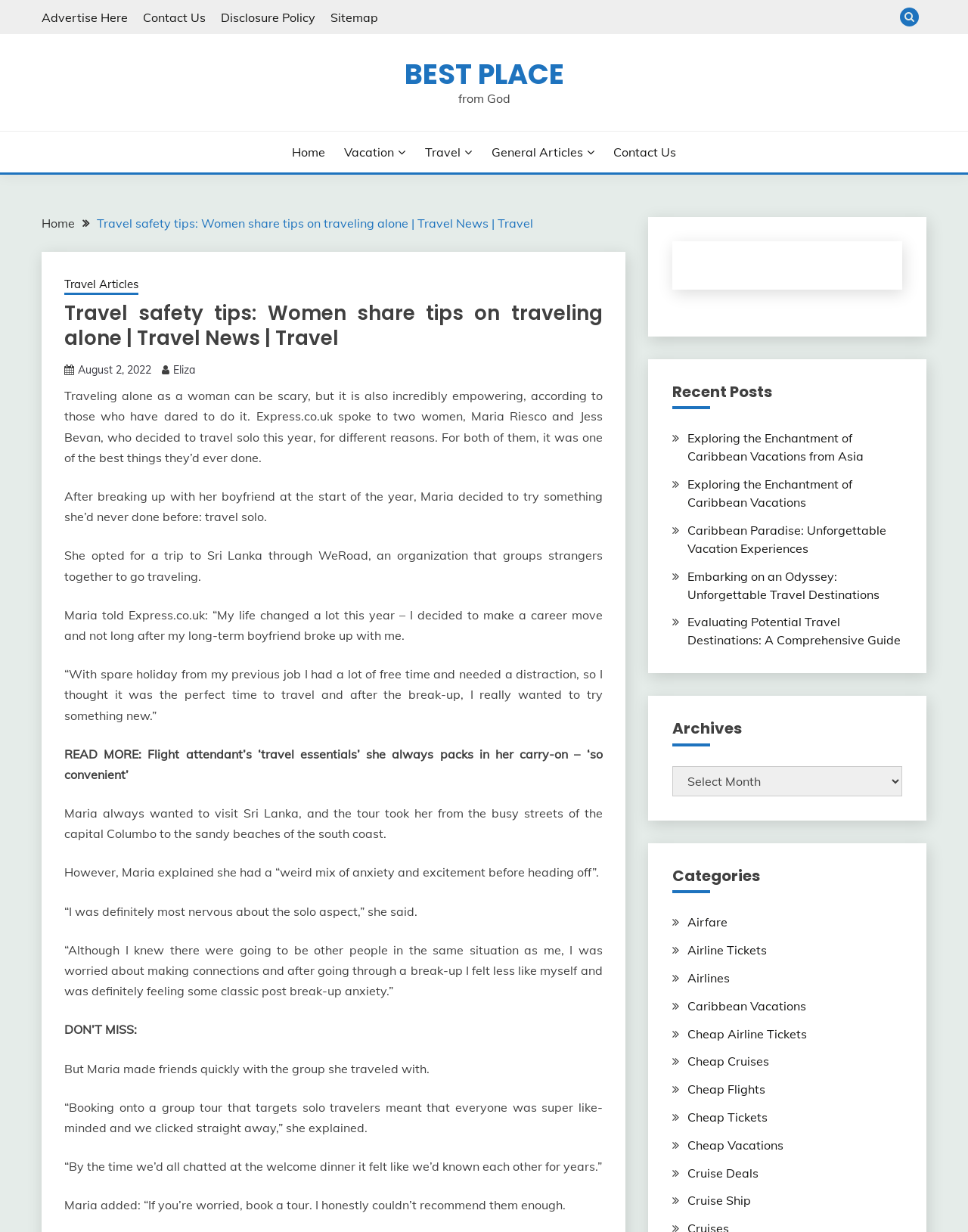Predict the bounding box for the UI component with the following description: "August 2, 2022".

[0.08, 0.295, 0.156, 0.306]